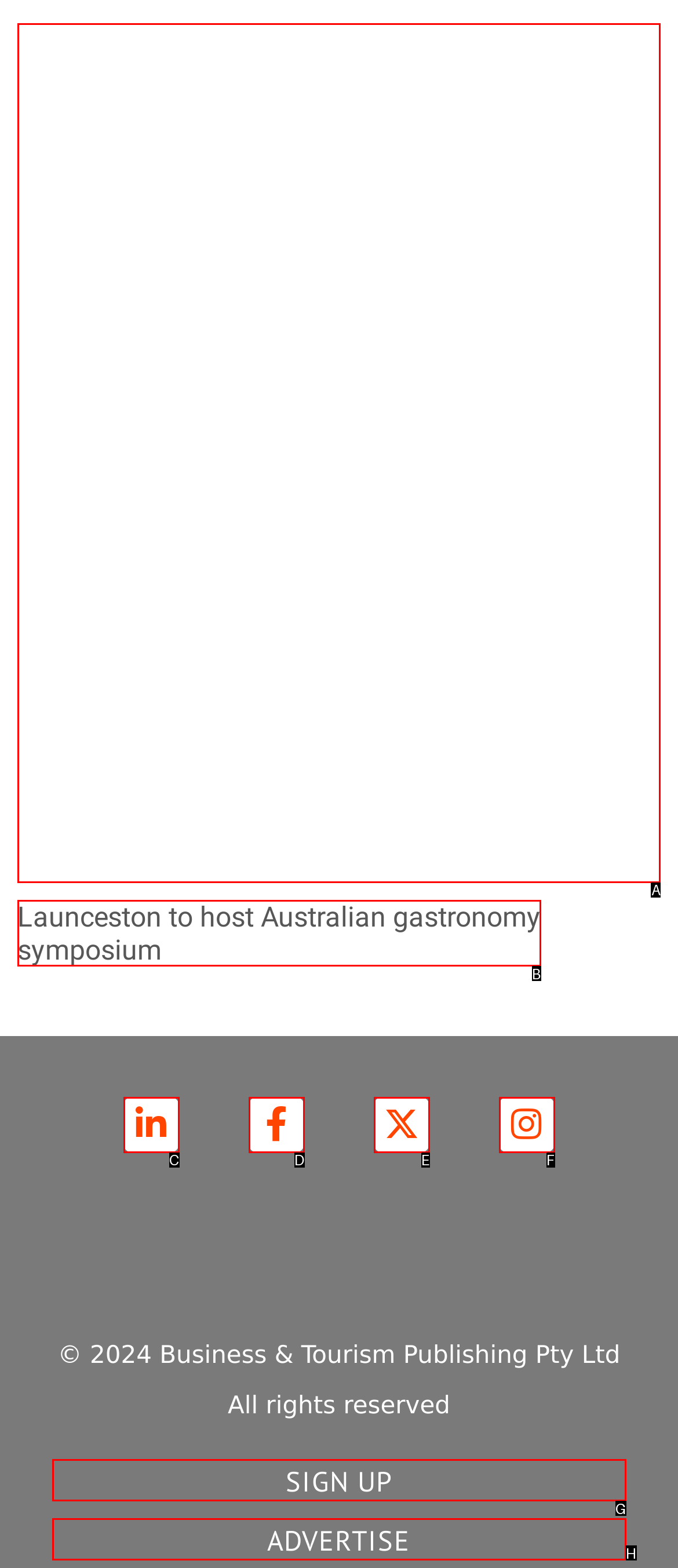Which option should you click on to fulfill this task: Click on the link to read about the Australian gastronomy symposium? Answer with the letter of the correct choice.

A